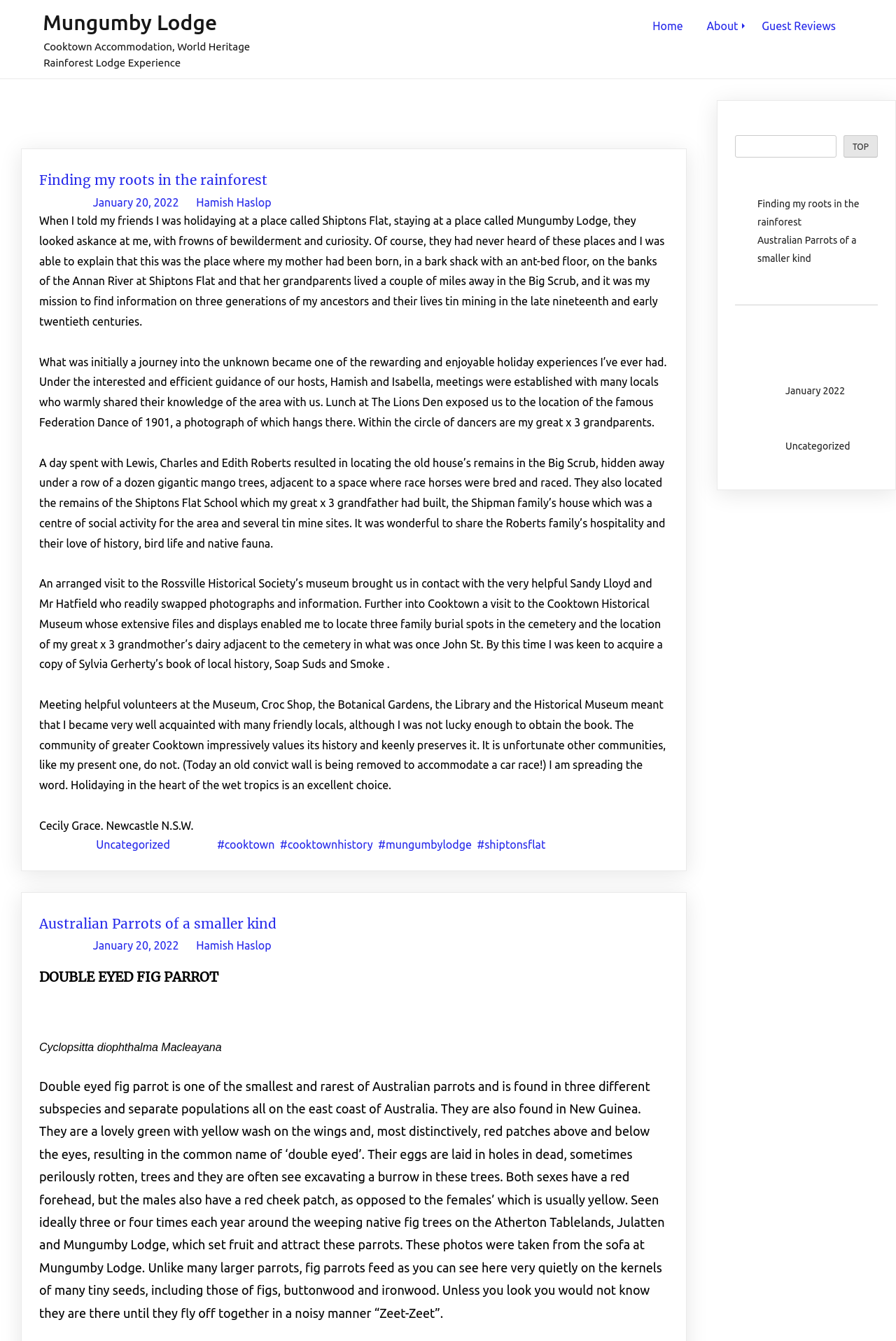Determine the bounding box coordinates for the UI element described. Format the coordinates as (top-left x, top-left y, bottom-right x, bottom-right y) and ensure all values are between 0 and 1. Element description: Hamish Haslop

[0.219, 0.146, 0.303, 0.156]